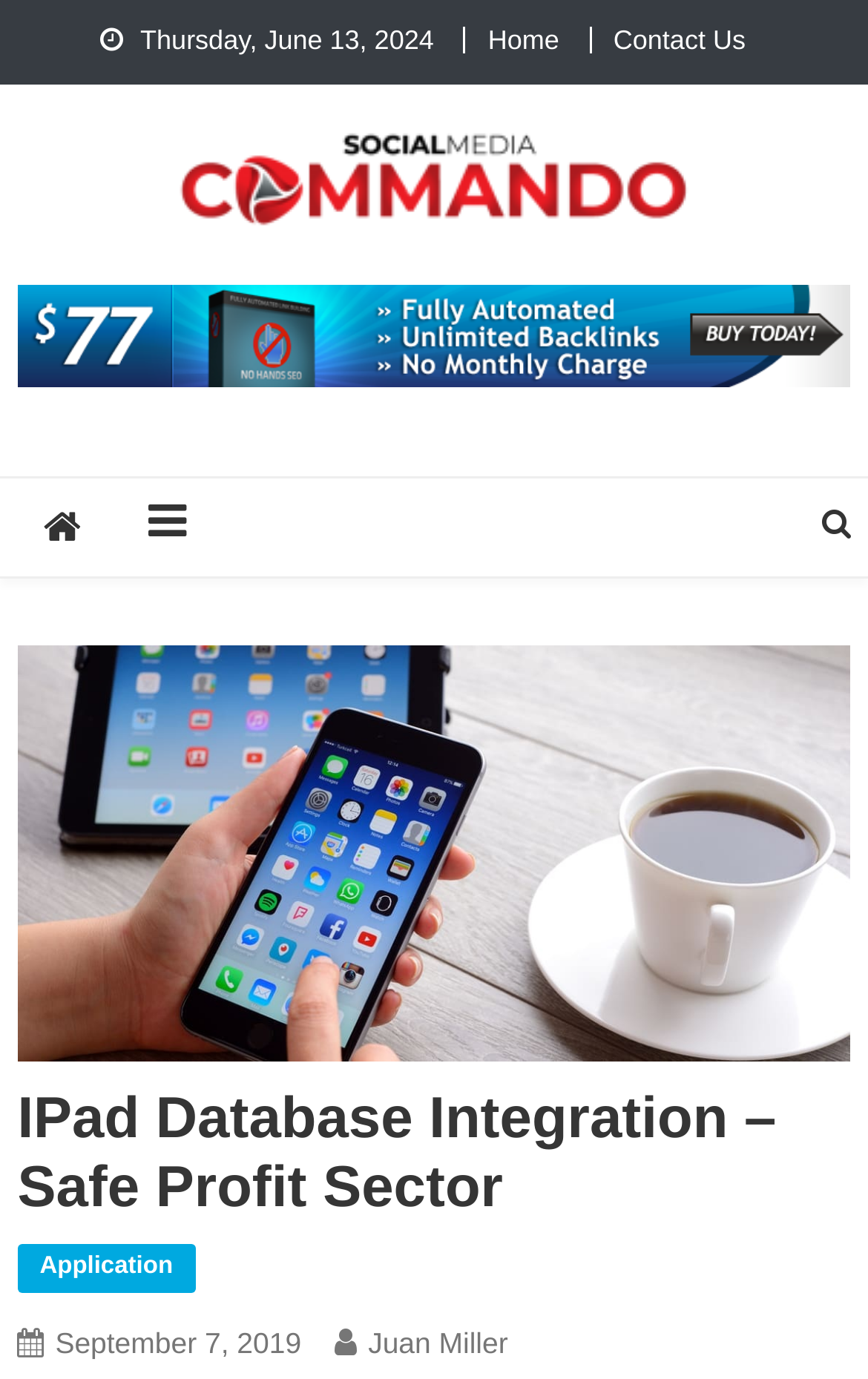Using the webpage screenshot, locate the HTML element that fits the following description and provide its bounding box: "Application".

[0.02, 0.903, 0.225, 0.938]